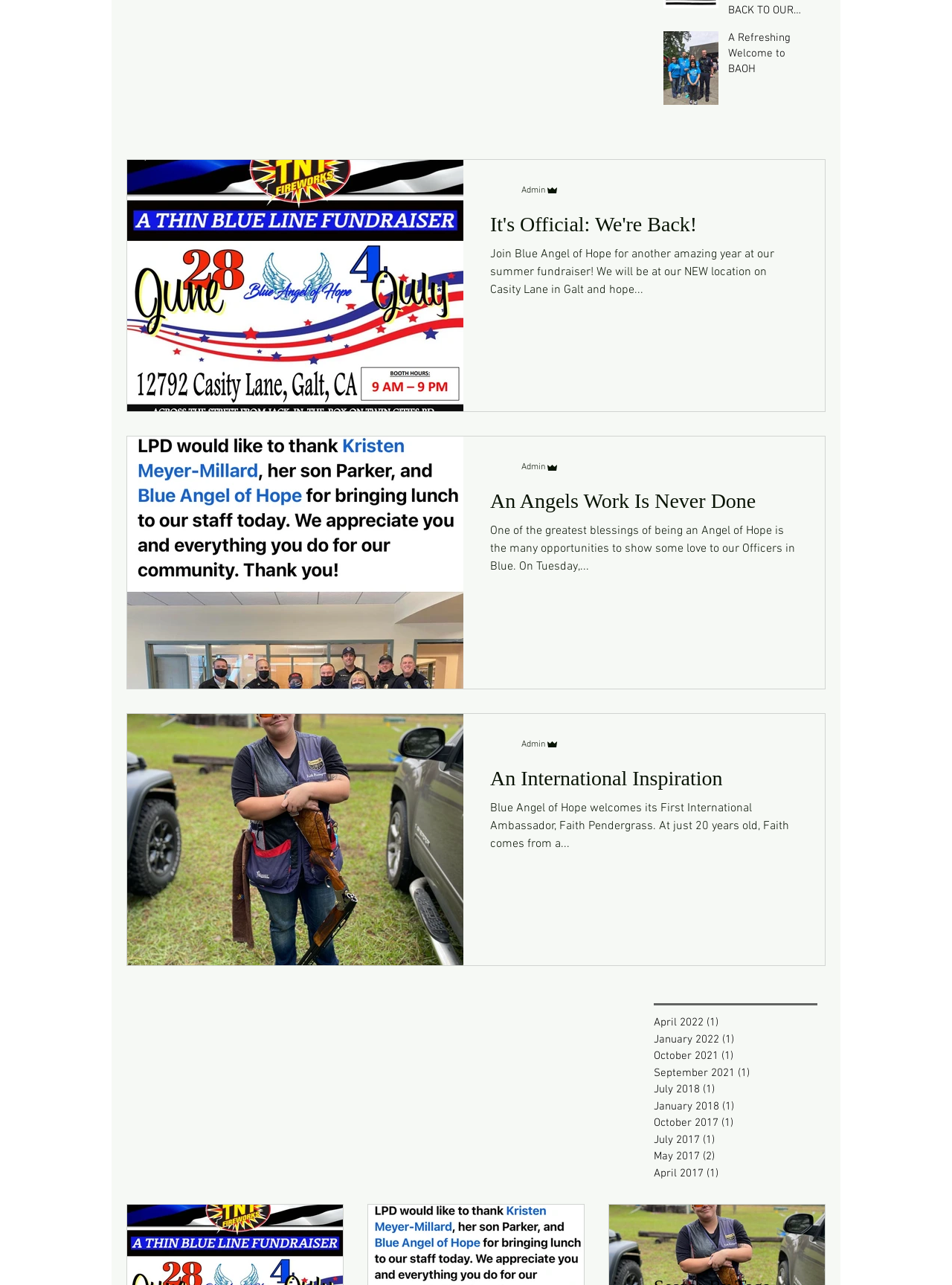Pinpoint the bounding box coordinates of the clickable area necessary to execute the following instruction: "Read the post 'An Angels Work Is Never Done'". The coordinates should be given as four float numbers between 0 and 1, namely [left, top, right, bottom].

[0.515, 0.38, 0.838, 0.406]